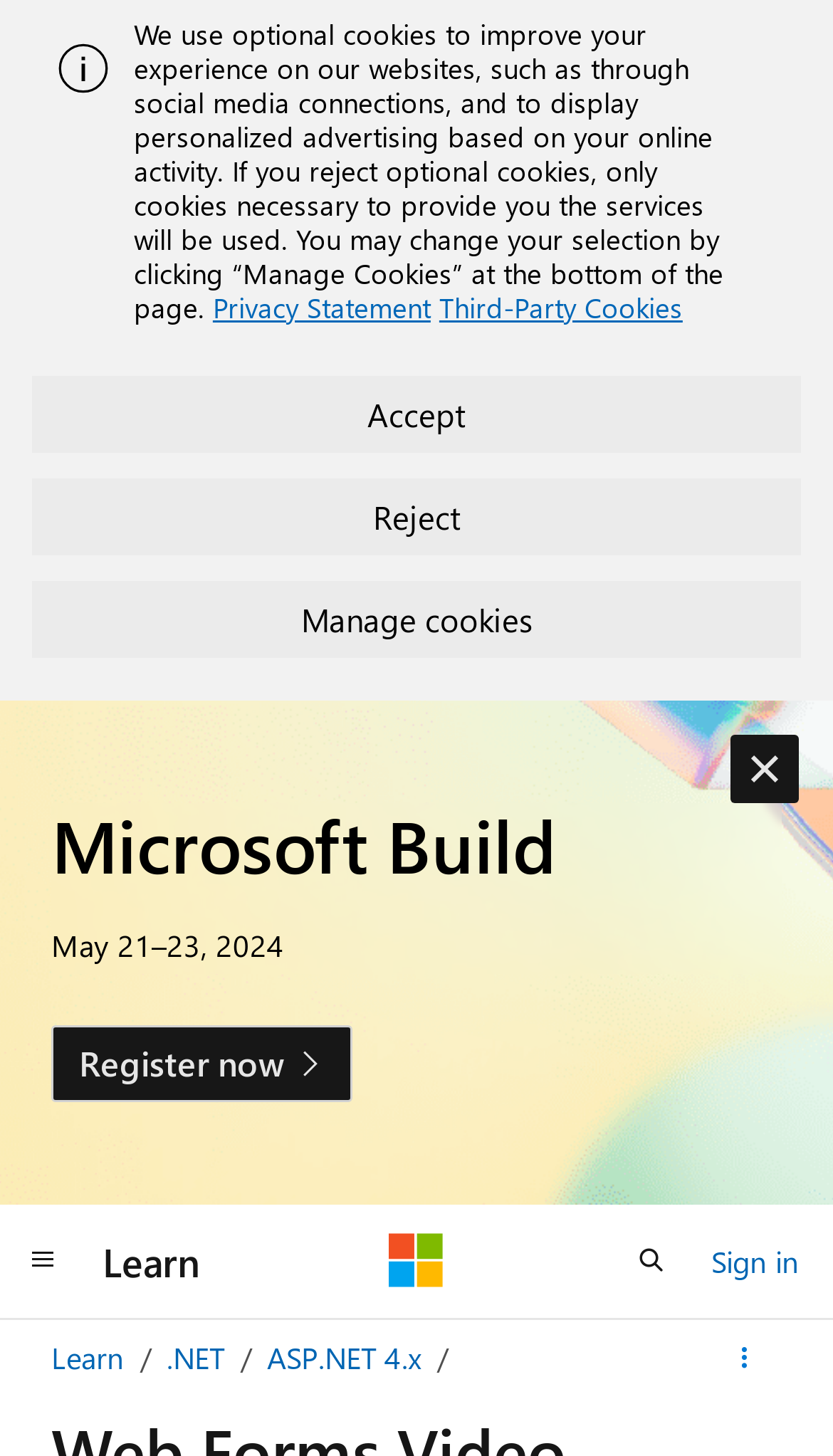Find the primary header on the webpage and provide its text.

Web Forms Video Training from Pluralsight